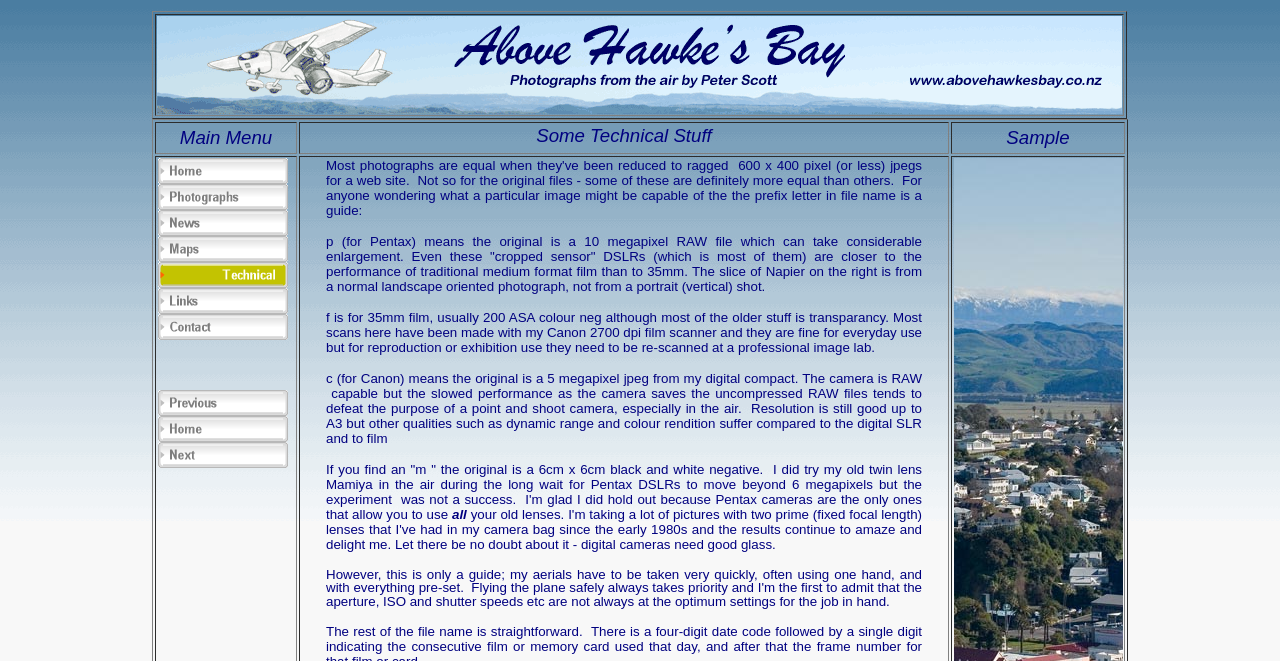Find and indicate the bounding box coordinates of the region you should select to follow the given instruction: "View Photographs".

[0.123, 0.278, 0.226, 0.304]